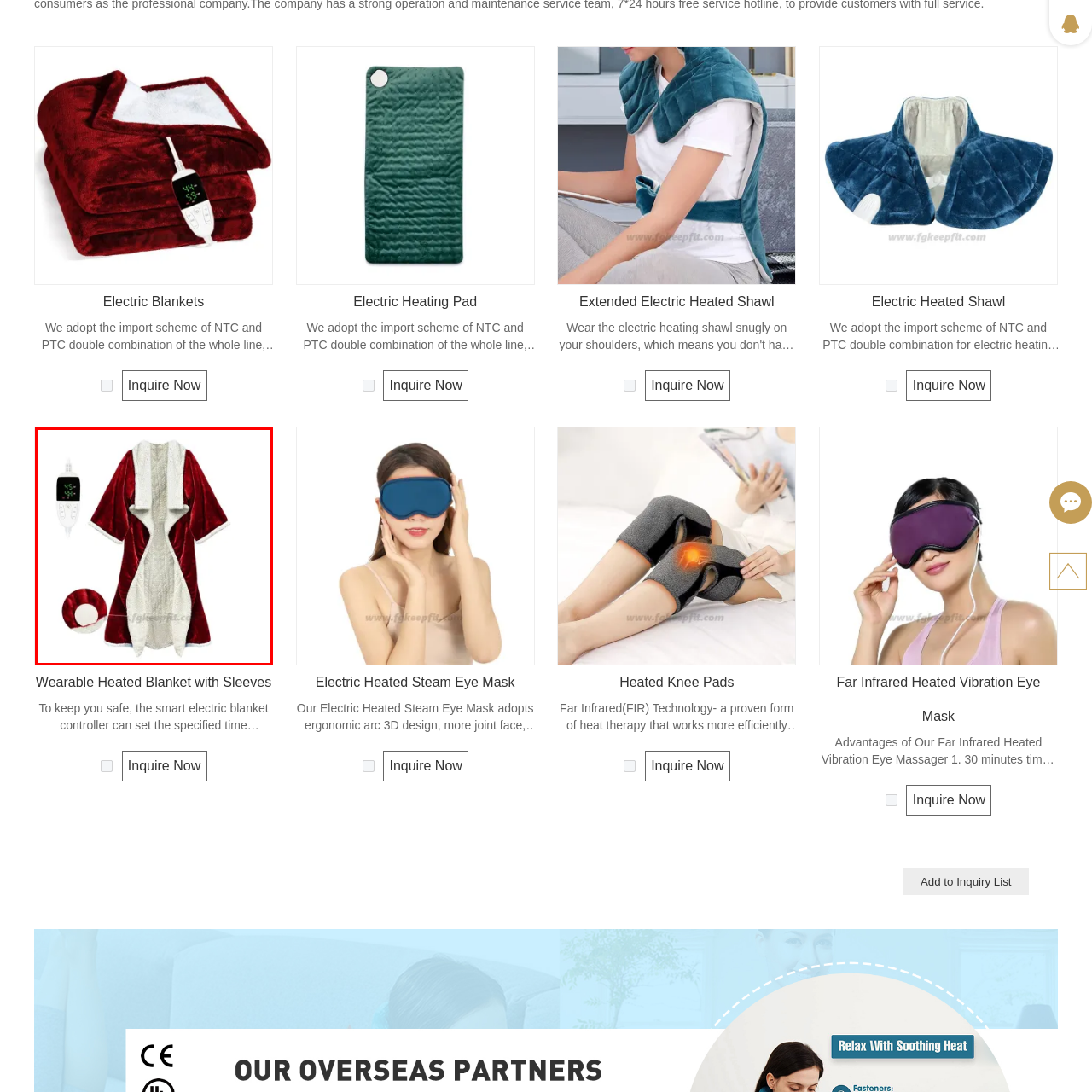What is the benefit of the open-front design?
View the image highlighted by the red bounding box and provide your answer in a single word or a brief phrase.

Freedom of movement